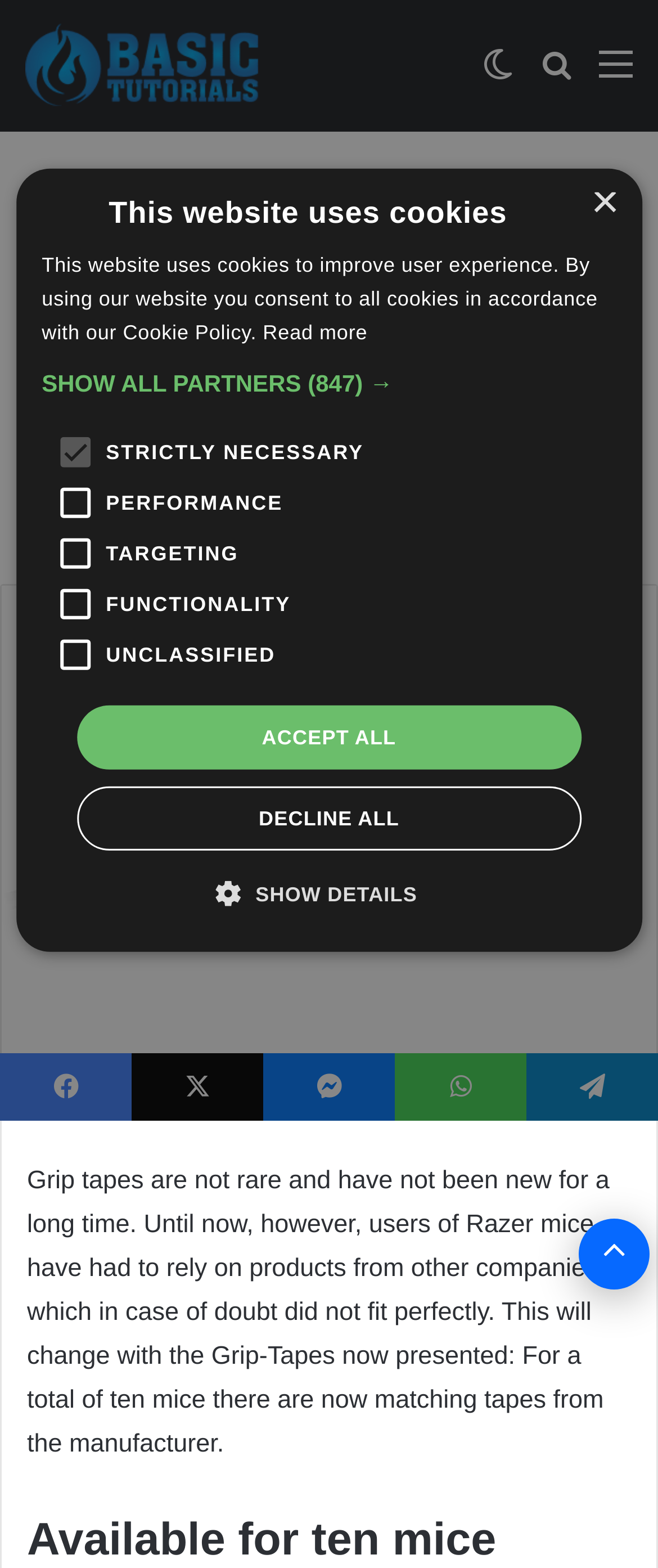Respond with a single word or phrase for the following question: 
What is the purpose of the Grip-Tapes?

For better grip